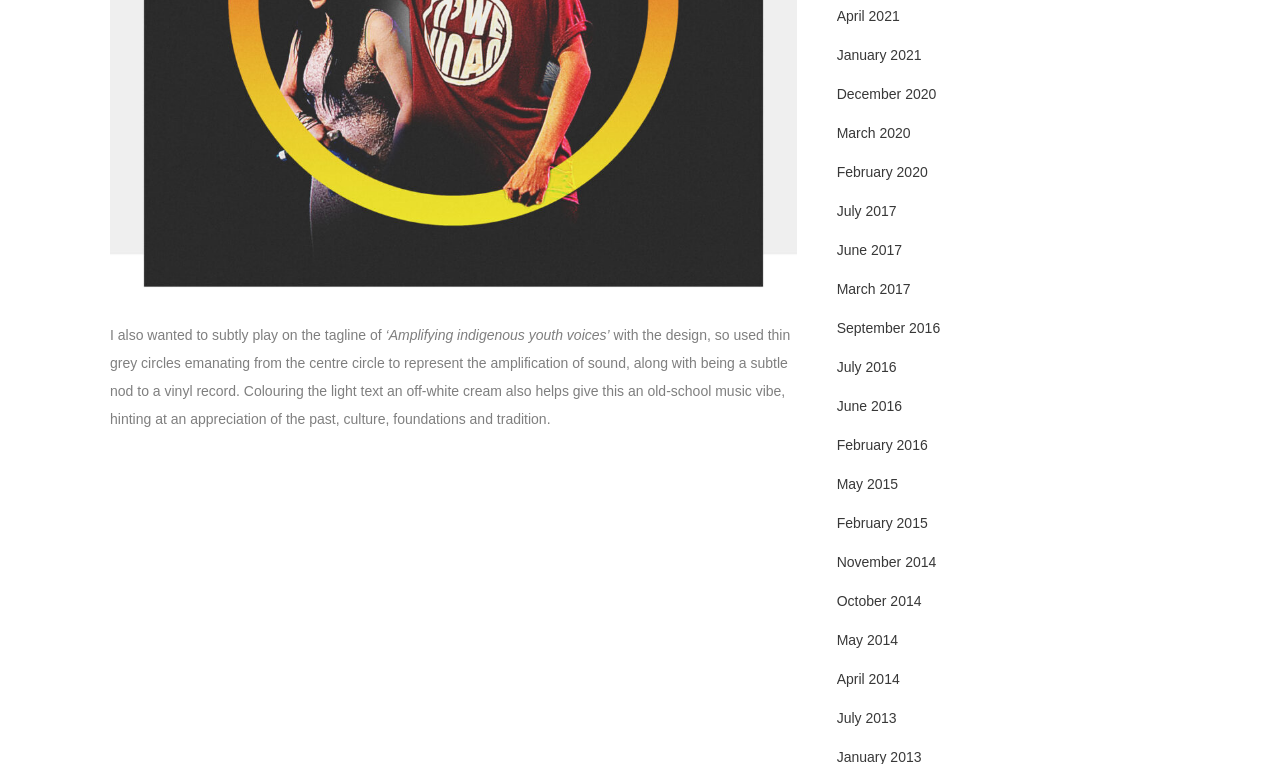Review the image closely and give a comprehensive answer to the question: What is the theme of the text?

The theme of the text is about amplifying indigenous youth voices, as mentioned in the tagline, and the design is subtly playing on this theme.